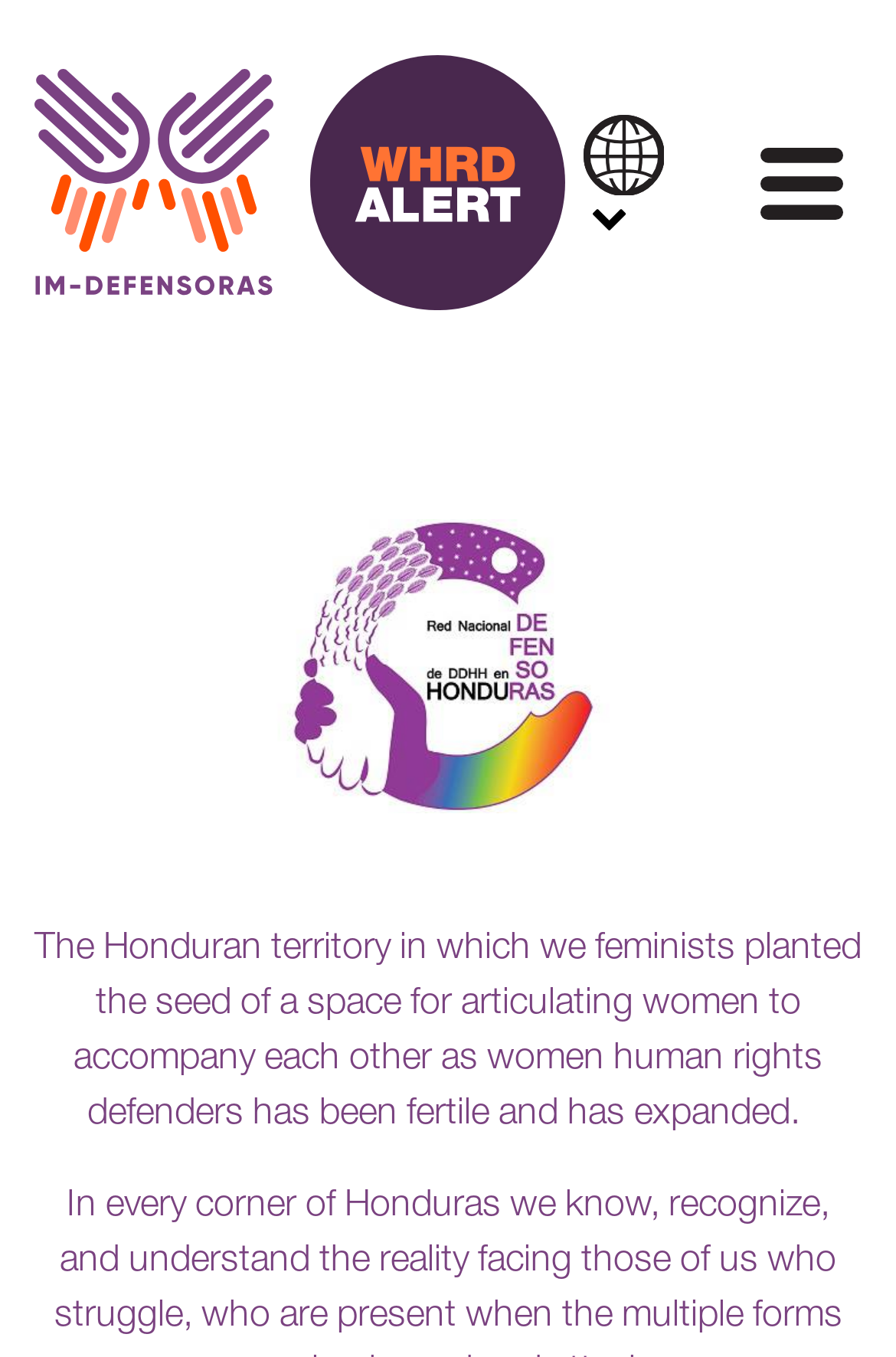What is the text of the static text element?
Please provide a full and detailed response to the question.

I found a StaticText element with the text 'The Honduran territory in which we feminists planted the seed of a space for articulating women to accompany each other as women human rights defenders has been fertile and has expanded.'